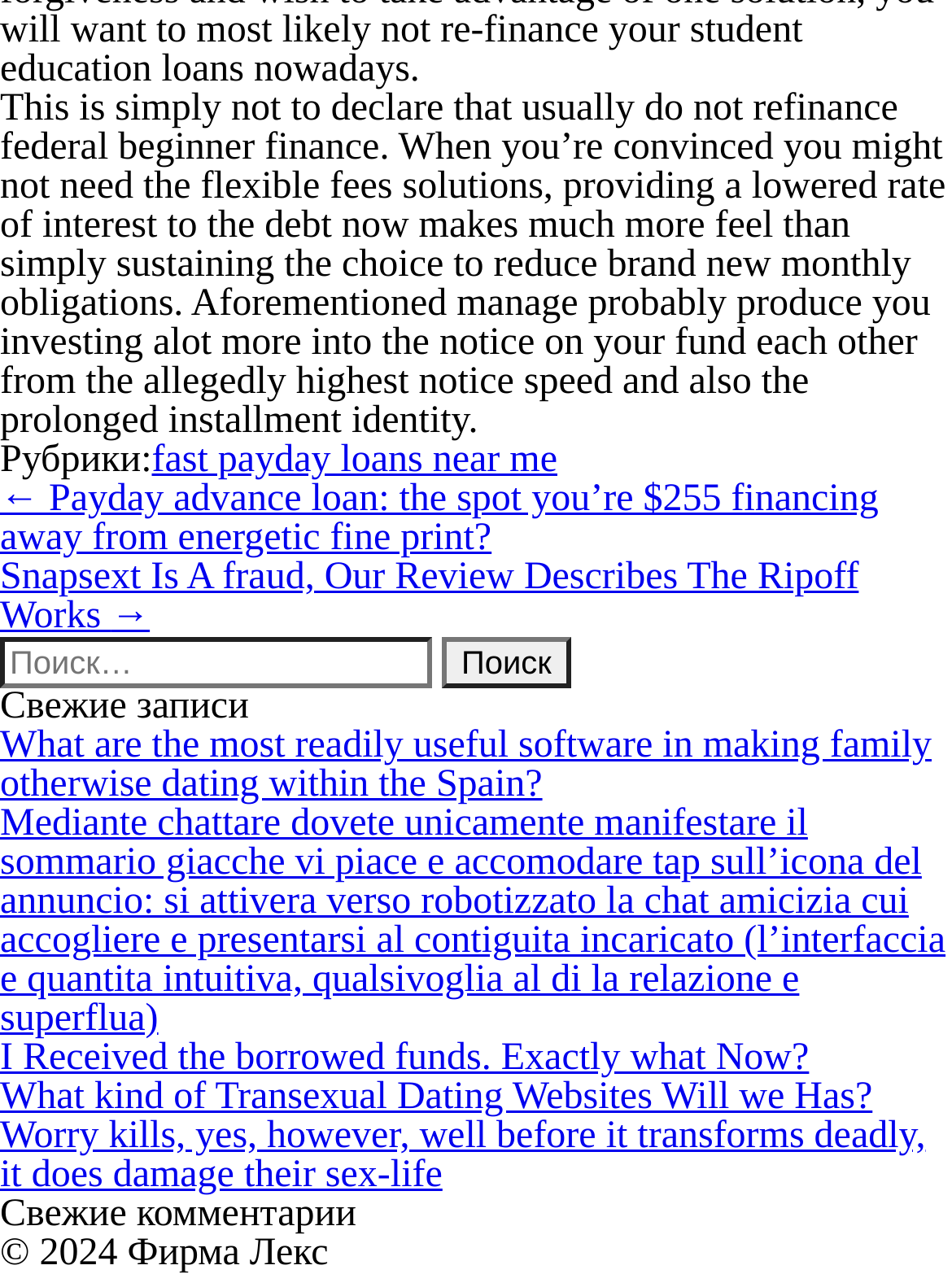Determine the bounding box coordinates of the region that needs to be clicked to achieve the task: "Click on 'Поиск'".

[0.464, 0.5, 0.6, 0.54]